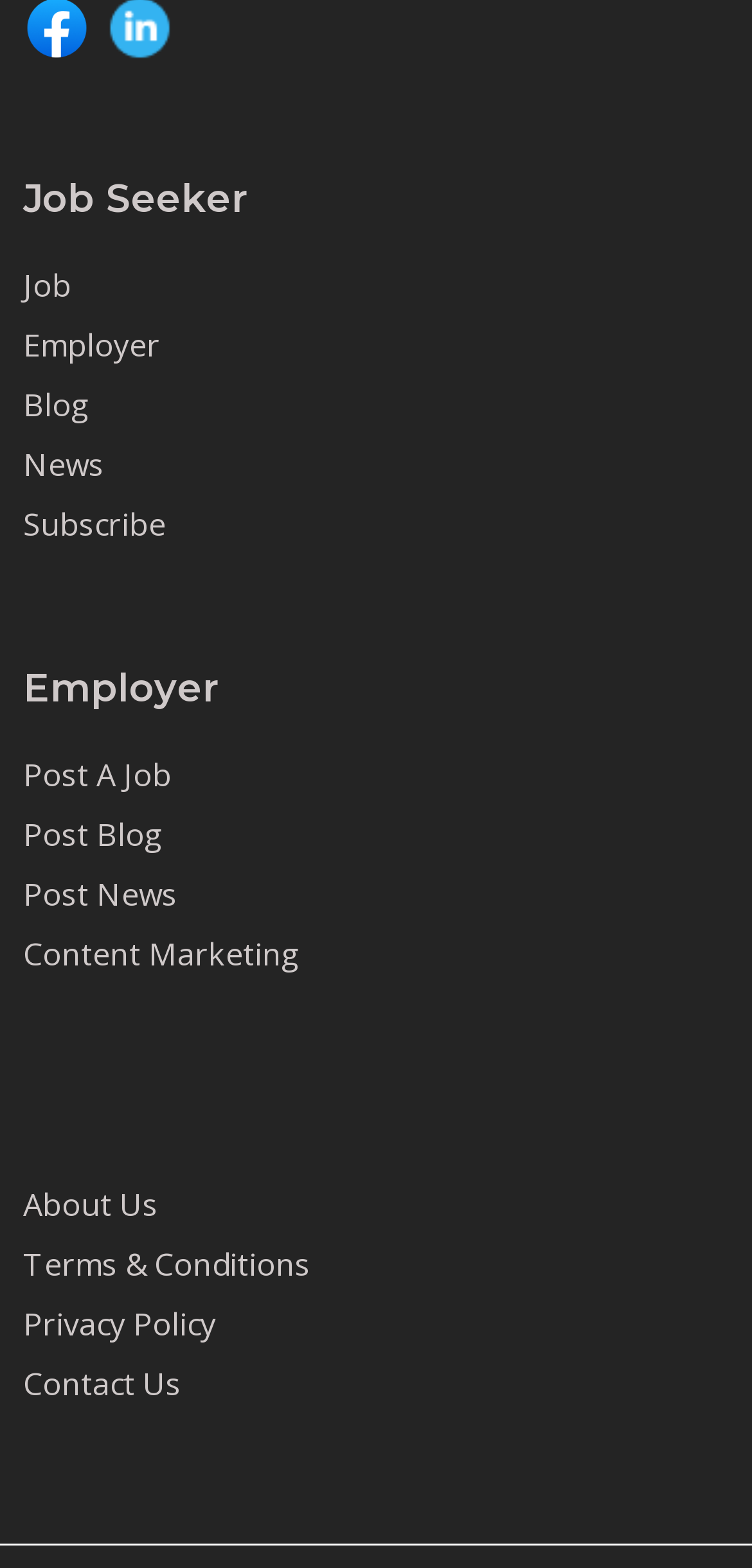Provide the bounding box coordinates of the HTML element described by the text: "Post a job". The coordinates should be in the format [left, top, right, bottom] with values between 0 and 1.

[0.031, 0.48, 0.228, 0.507]